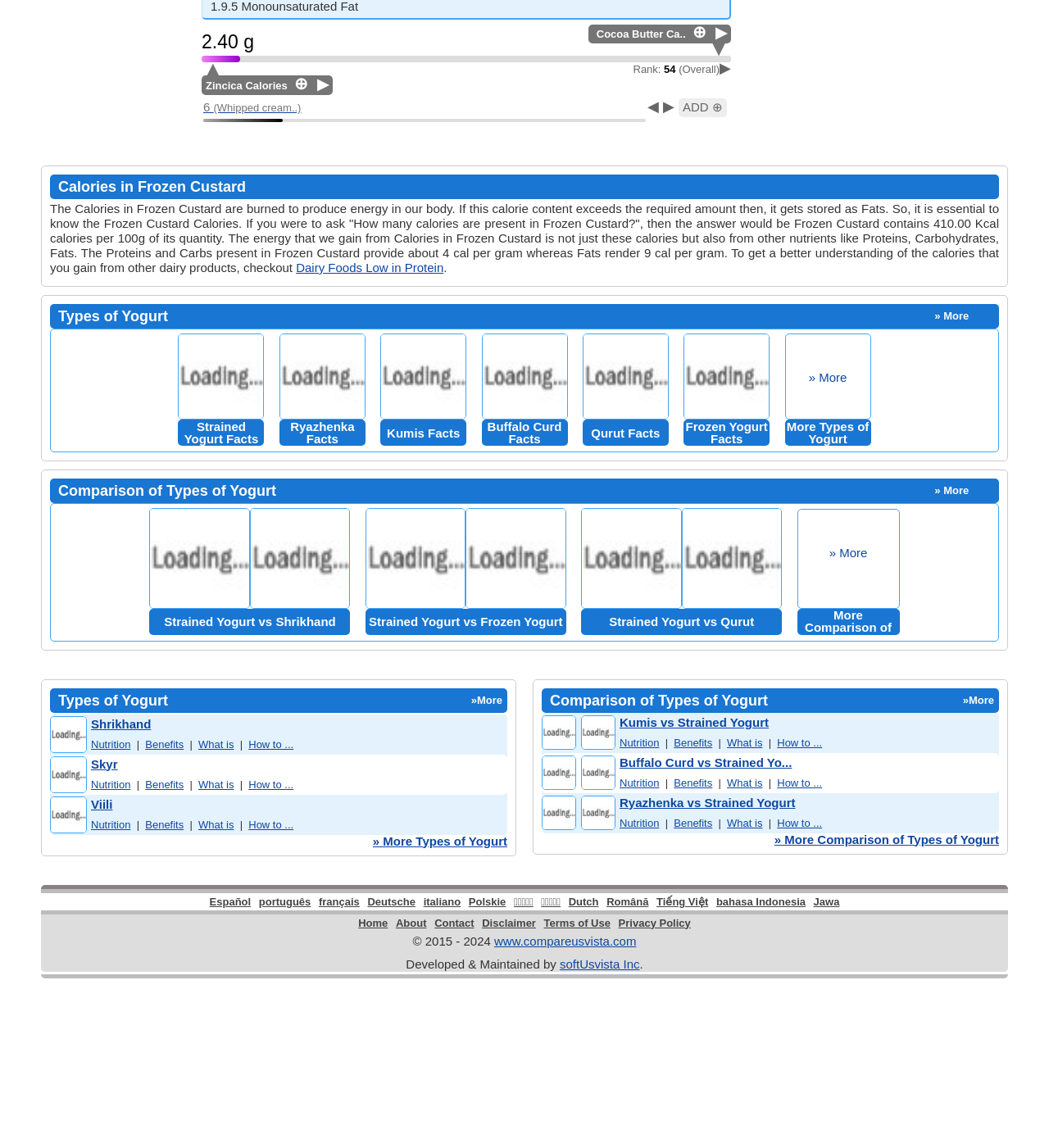What is the purpose of the 'ADD ⊕' button?
Examine the image closely and answer the question with as much detail as possible.

The 'ADD ⊕' button is located in the section that compares the calories of different foods, including Whipped cream and Frozen Custard. The purpose of this button is to allow users to add Whipped cream to the comparison, so they can see how its calories compare to Frozen Custard.